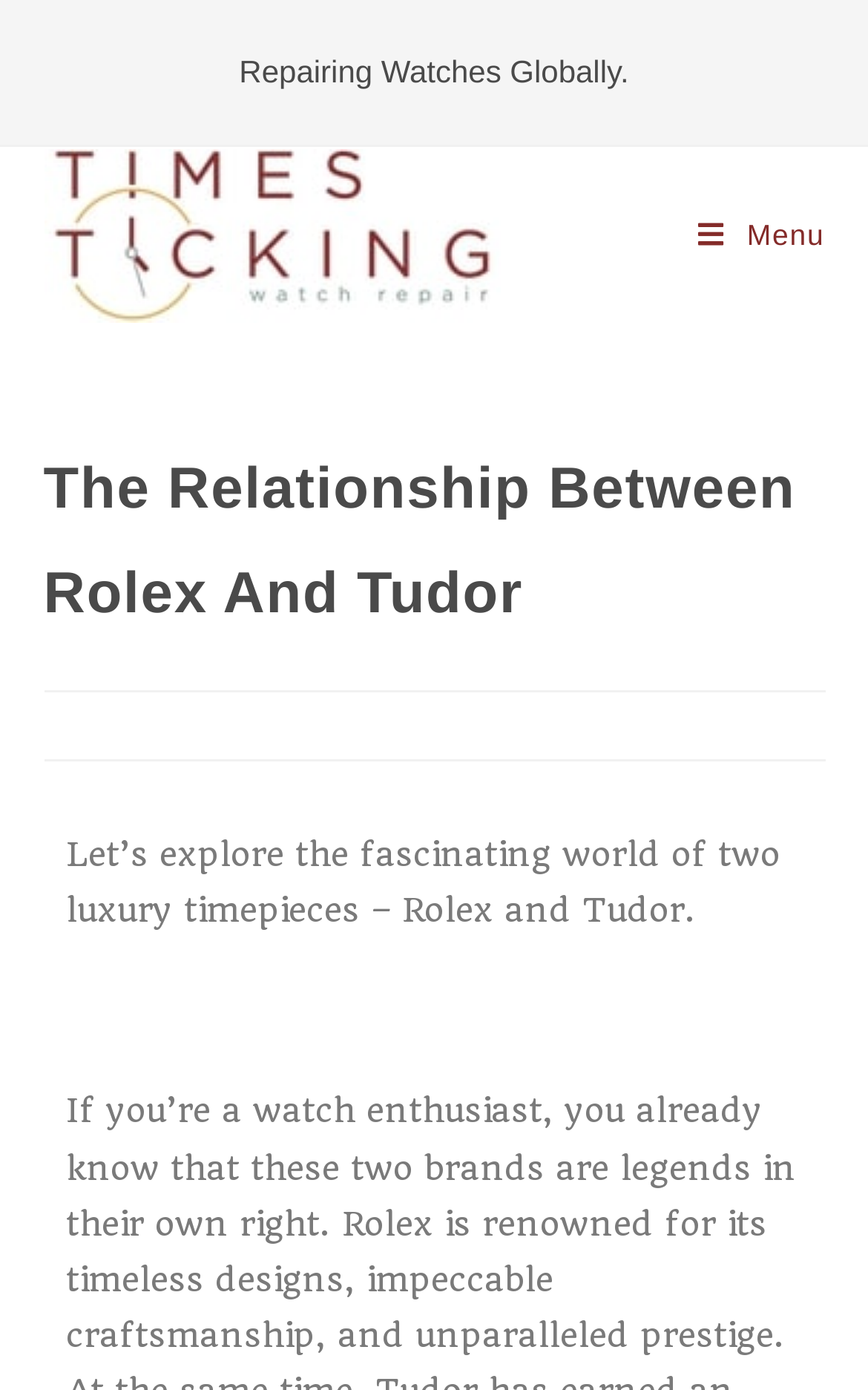Is there a table on this webpage?
Using the picture, provide a one-word or short phrase answer.

Yes